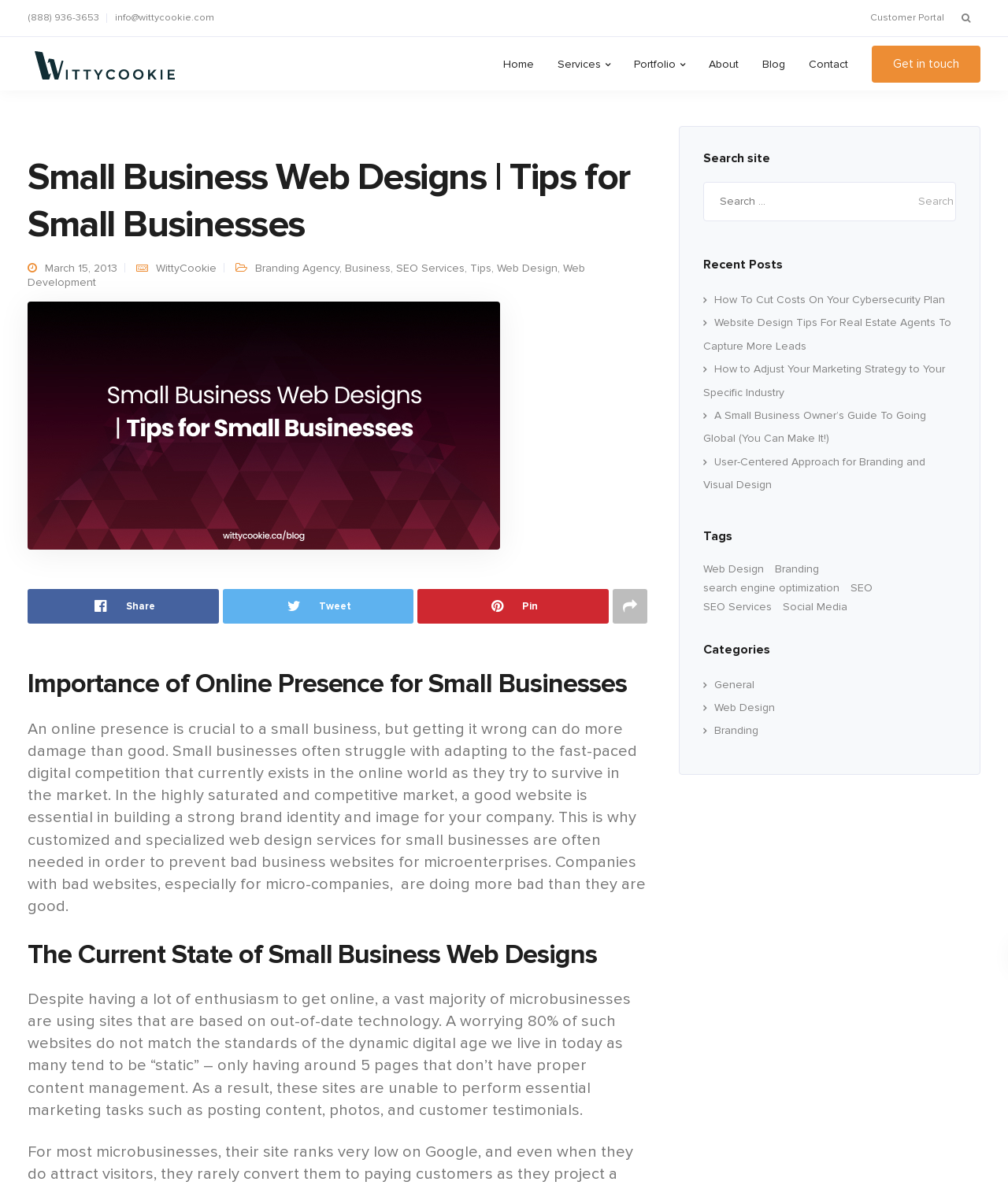Please identify the bounding box coordinates of the area I need to click to accomplish the following instruction: "Read the blog".

[0.745, 0.031, 0.791, 0.076]